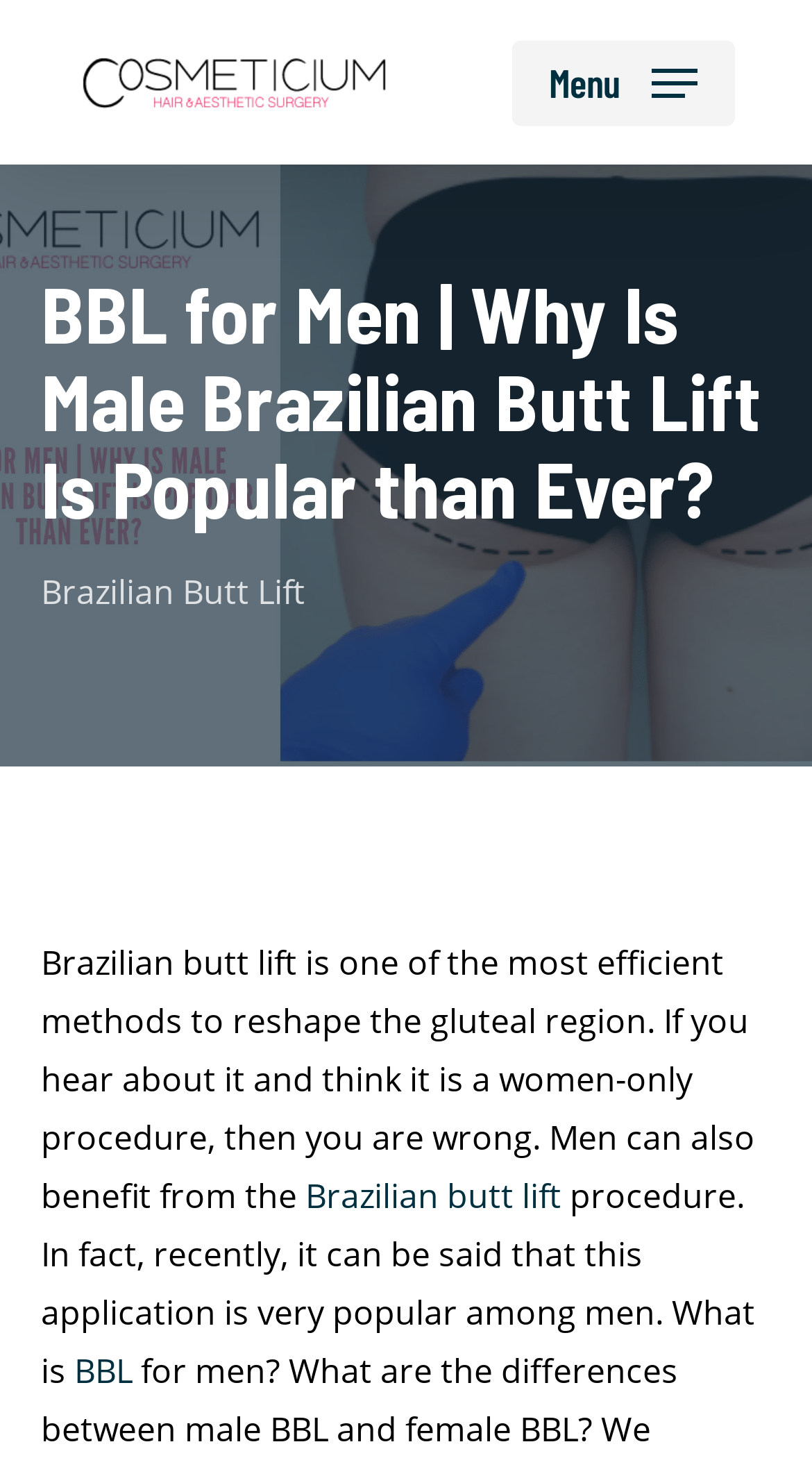Find the coordinates for the bounding box of the element with this description: "Brazilian butt lift".

[0.376, 0.799, 0.691, 0.831]